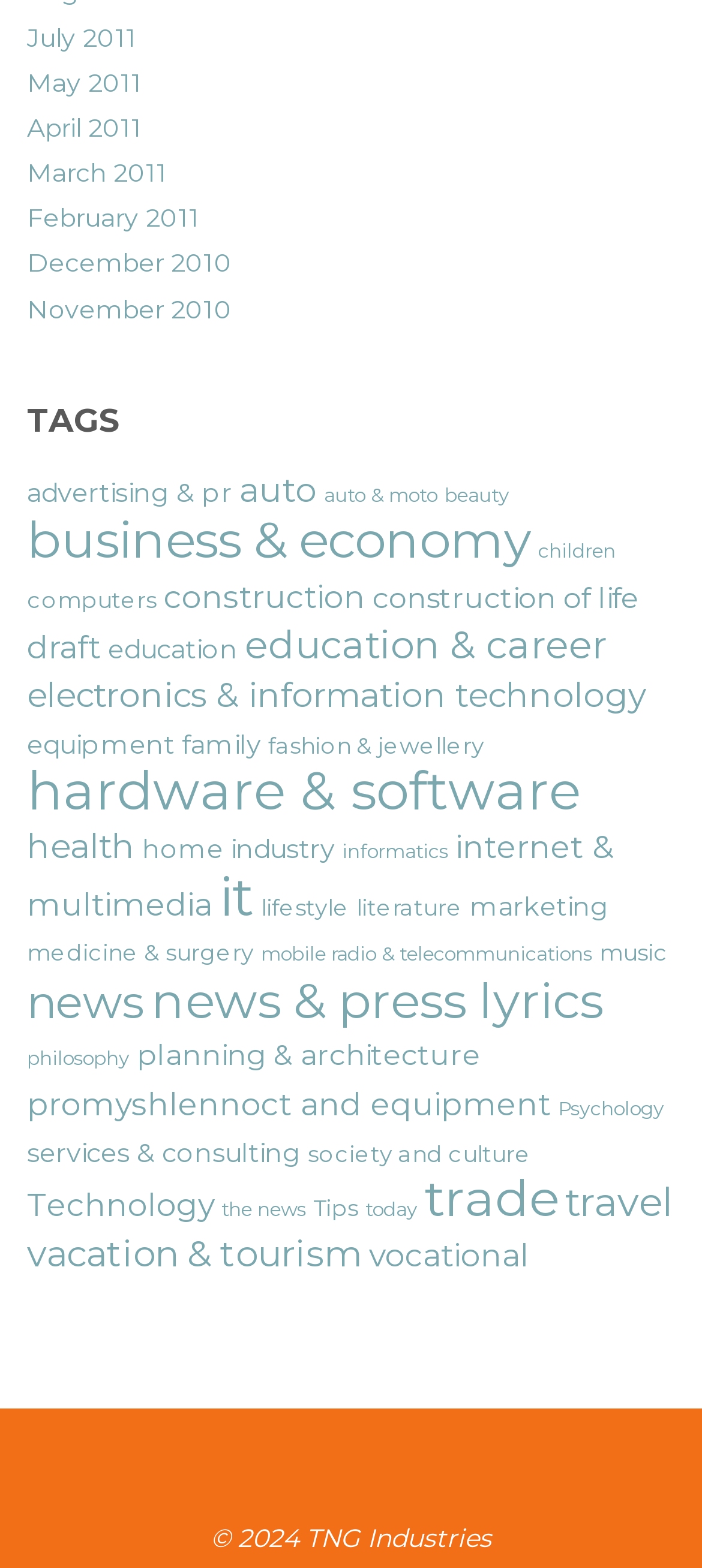Identify the bounding box coordinates for the region of the element that should be clicked to carry out the instruction: "Browse 'advertising & pr' category". The bounding box coordinates should be four float numbers between 0 and 1, i.e., [left, top, right, bottom].

[0.038, 0.304, 0.331, 0.324]